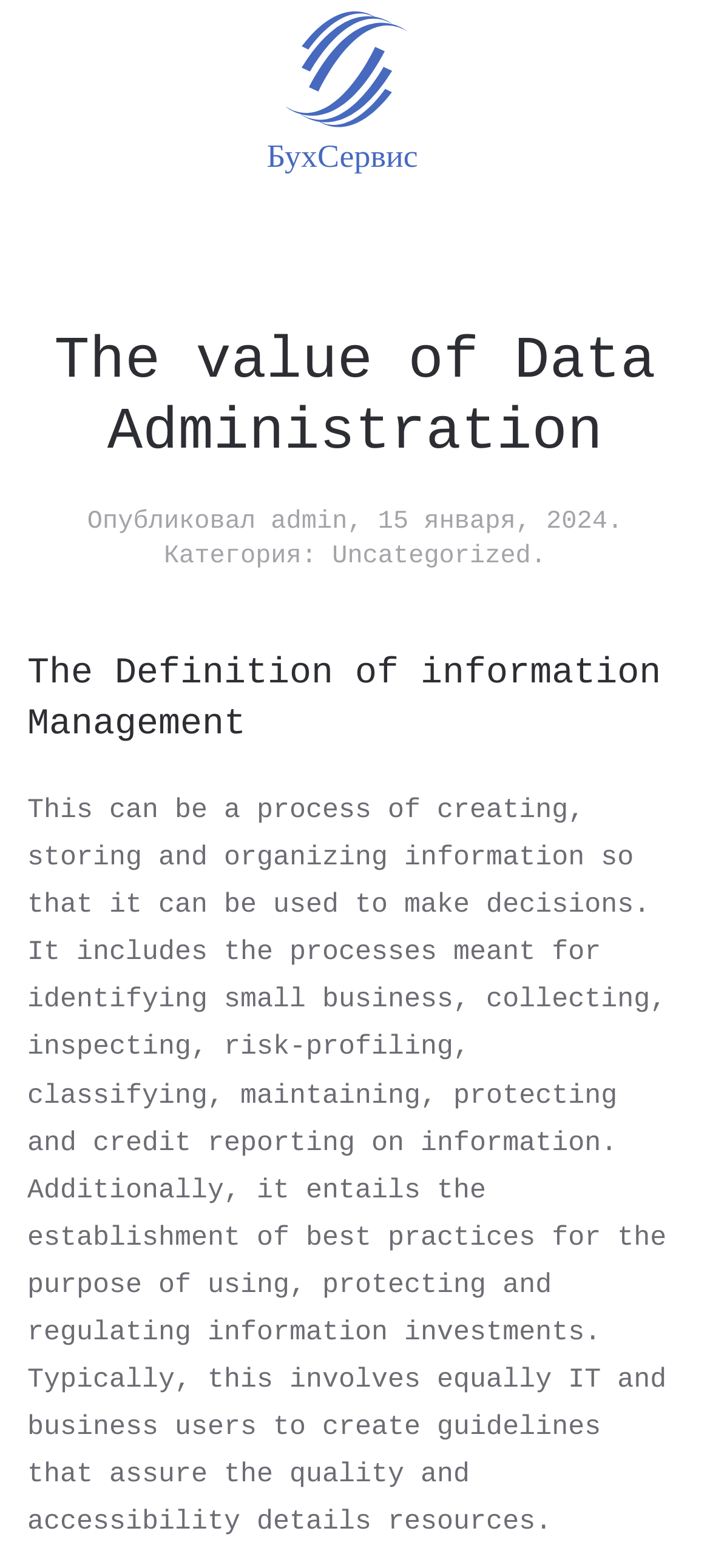Respond to the question below with a single word or phrase:
What is the category of this post?

Uncategorized